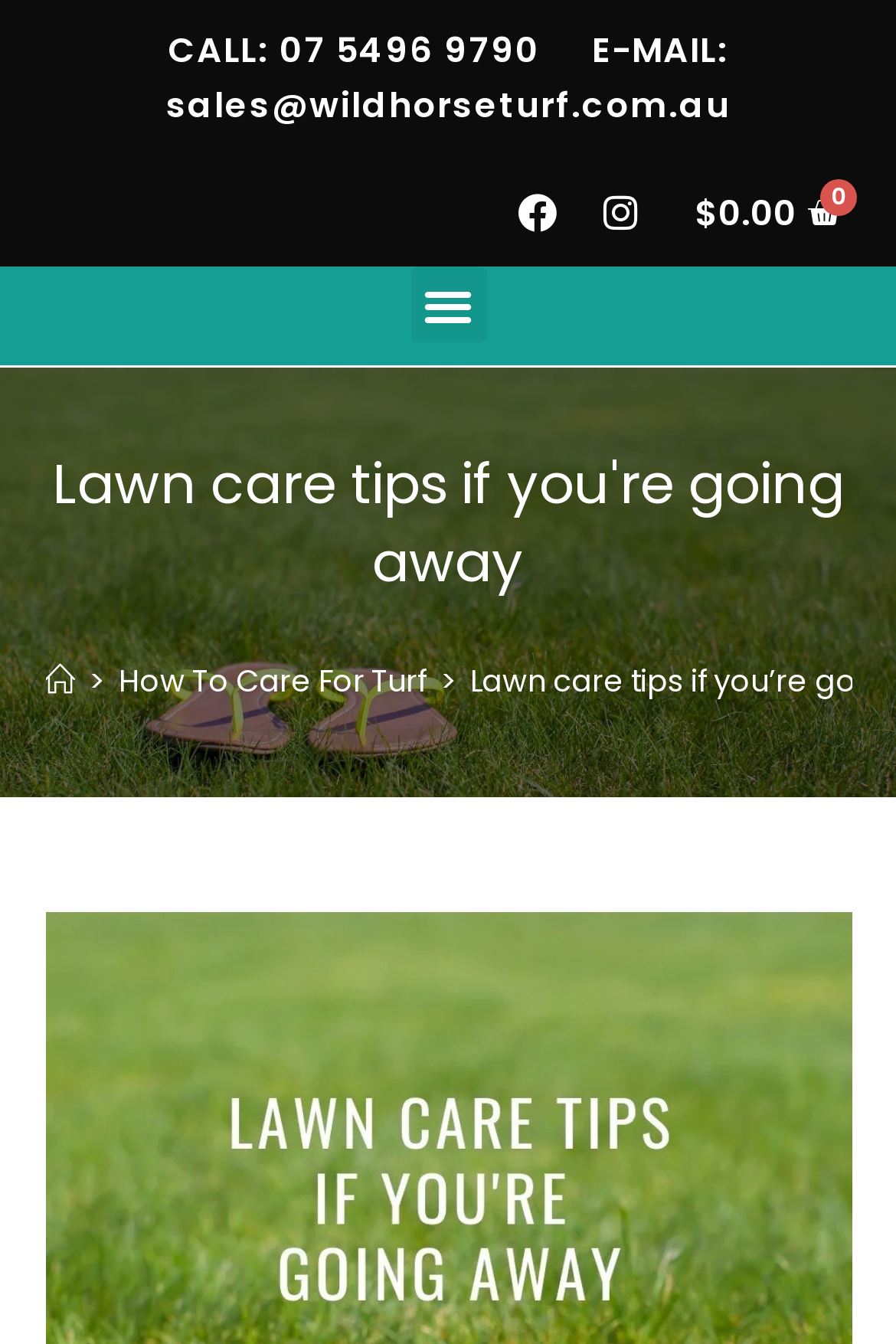Please respond in a single word or phrase: 
What is the current total in the cart?

$0.00